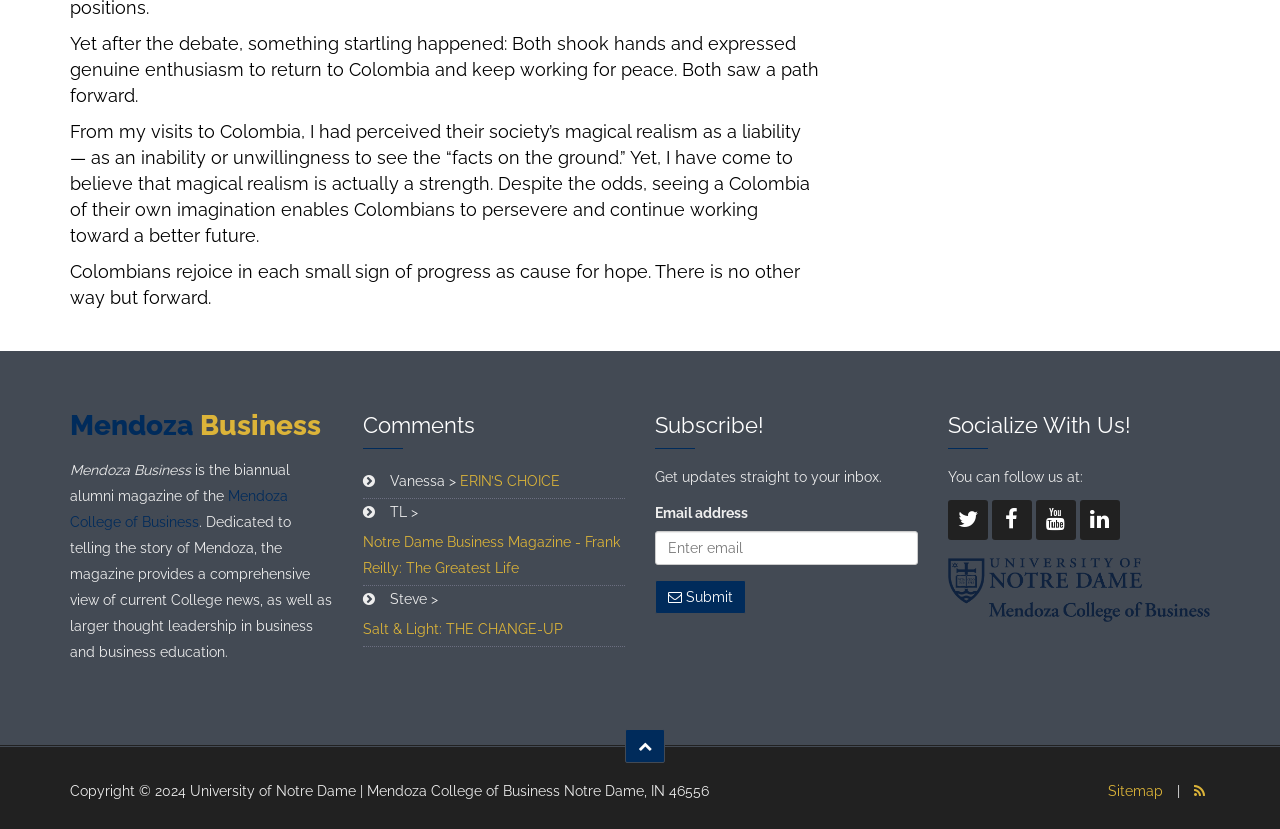What is the purpose of the magazine mentioned in the article?
Please analyze the image and answer the question with as much detail as possible.

I found the answer by reading the text 'Dedicated to telling the story of Mendoza, the magazine provides a comprehensive view of current College news, as well as larger thought leadership in business and business education.' which describes the purpose of the magazine.